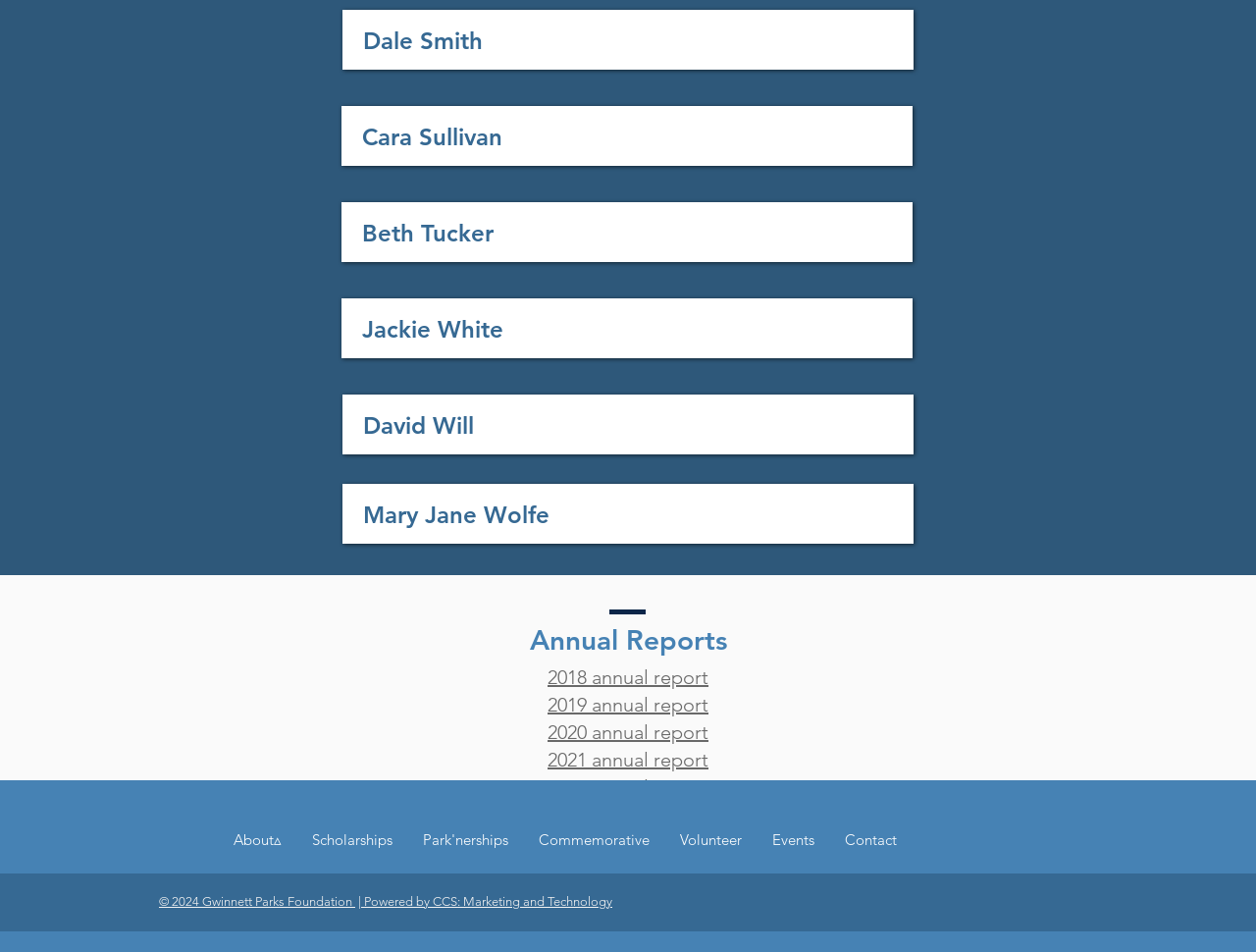What is the copyright year mentioned at the bottom of the webpage? Examine the screenshot and reply using just one word or a brief phrase.

2024